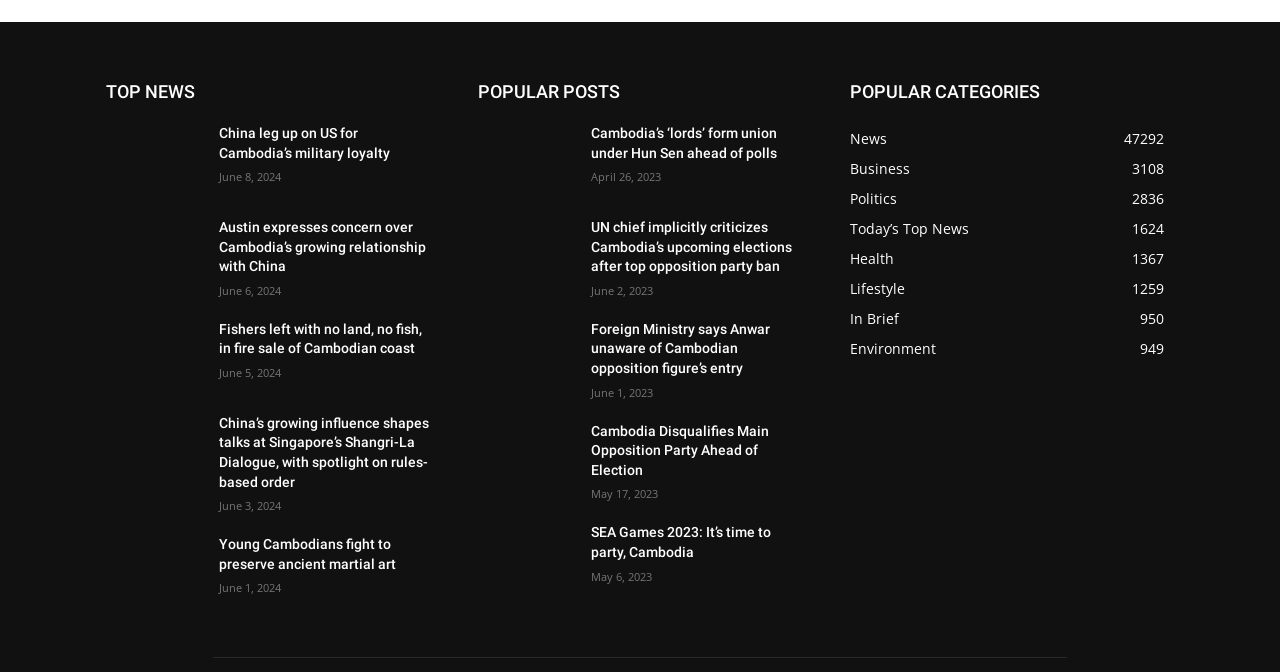Analyze the image and answer the question with as much detail as possible: 
What is the title of the top news section?

The title of the top news section is 'TOP NEWS' which is indicated by the heading element with the text 'TOP NEWS' at the top of the webpage.